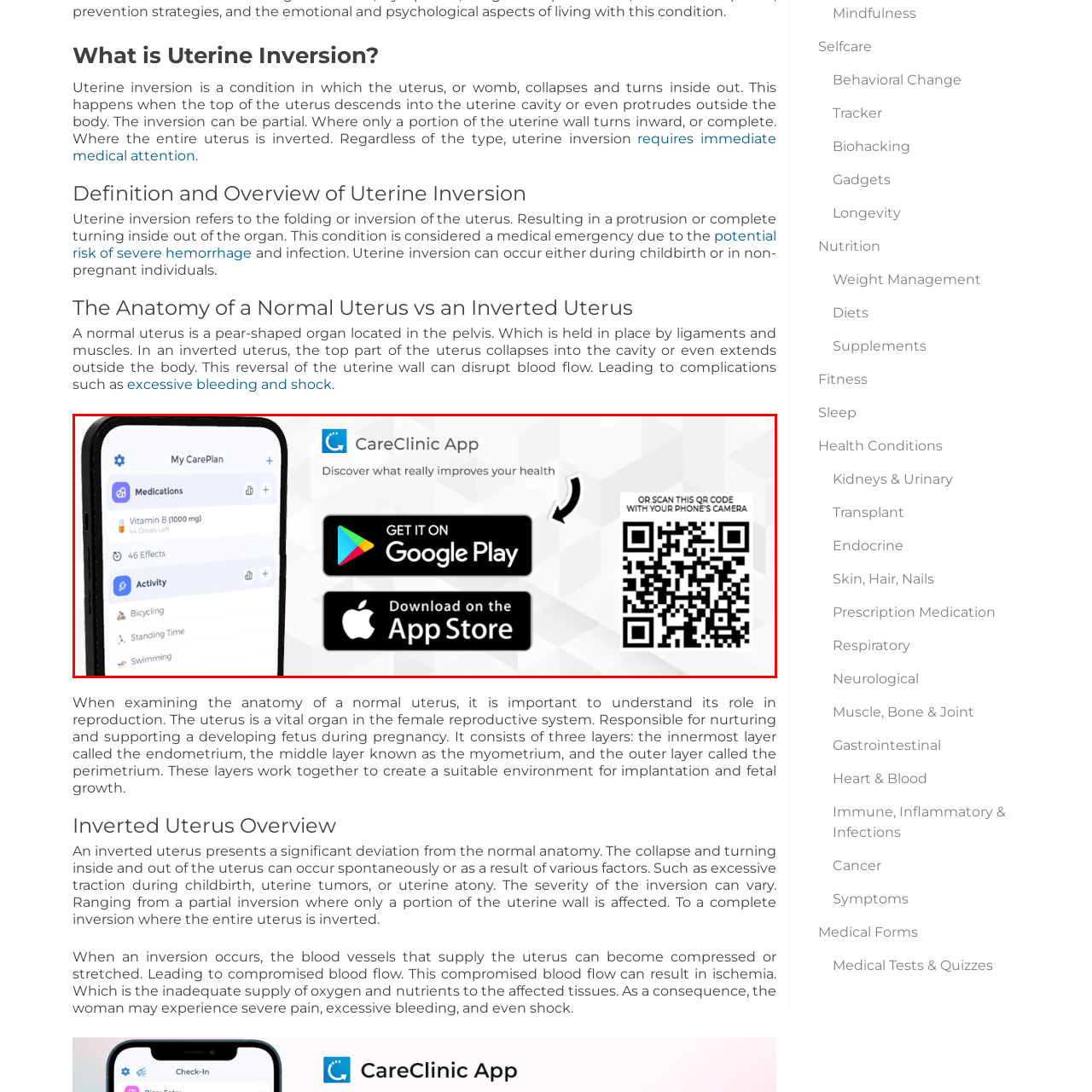What is the purpose of the QR code?
Review the image highlighted by the red bounding box and respond with a brief answer in one word or phrase.

Quick access to the app